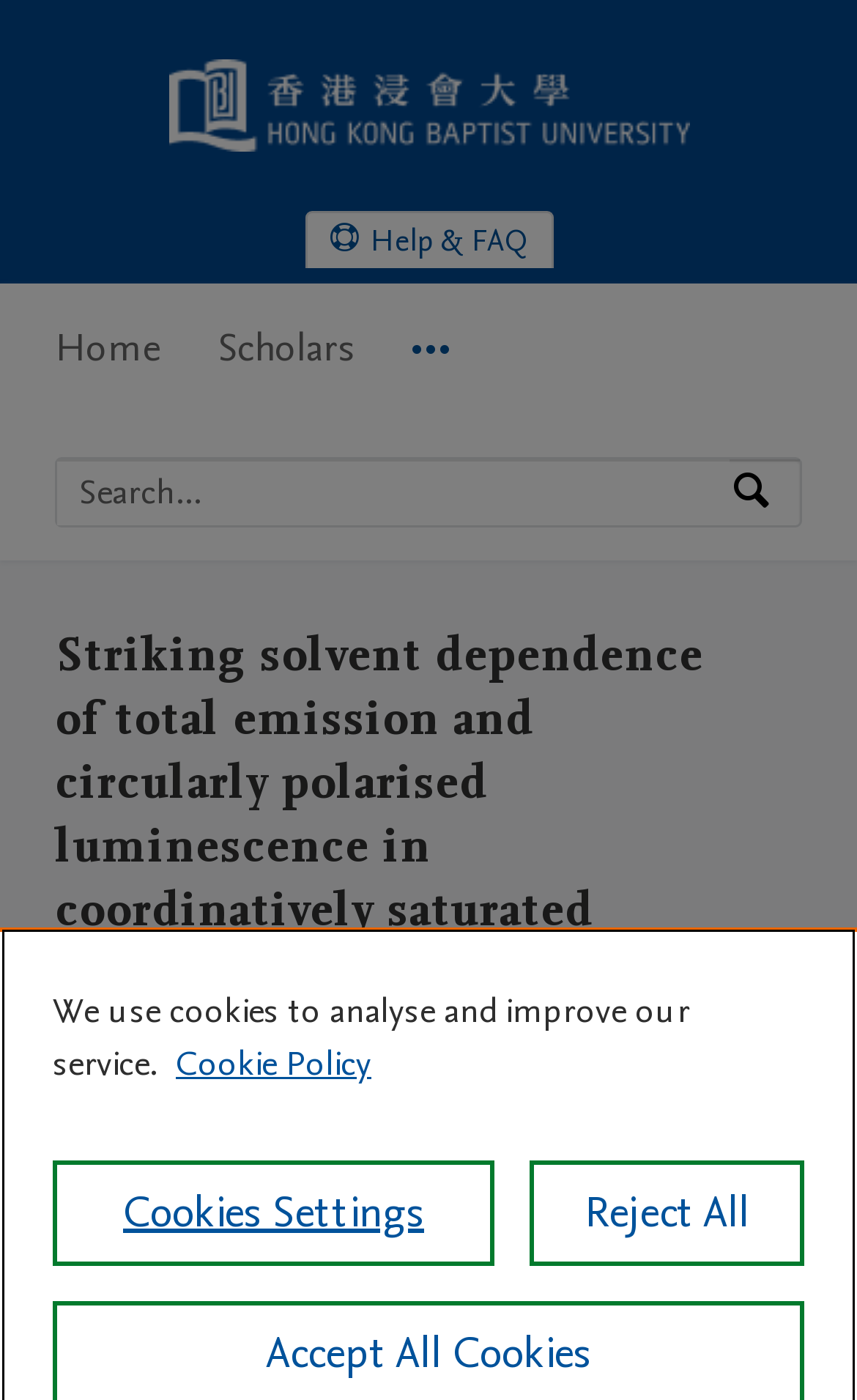Please identify the bounding box coordinates of the clickable area that will fulfill the following instruction: "Search by expertise, name or affiliation". The coordinates should be in the format of four float numbers between 0 and 1, i.e., [left, top, right, bottom].

[0.067, 0.329, 0.851, 0.376]